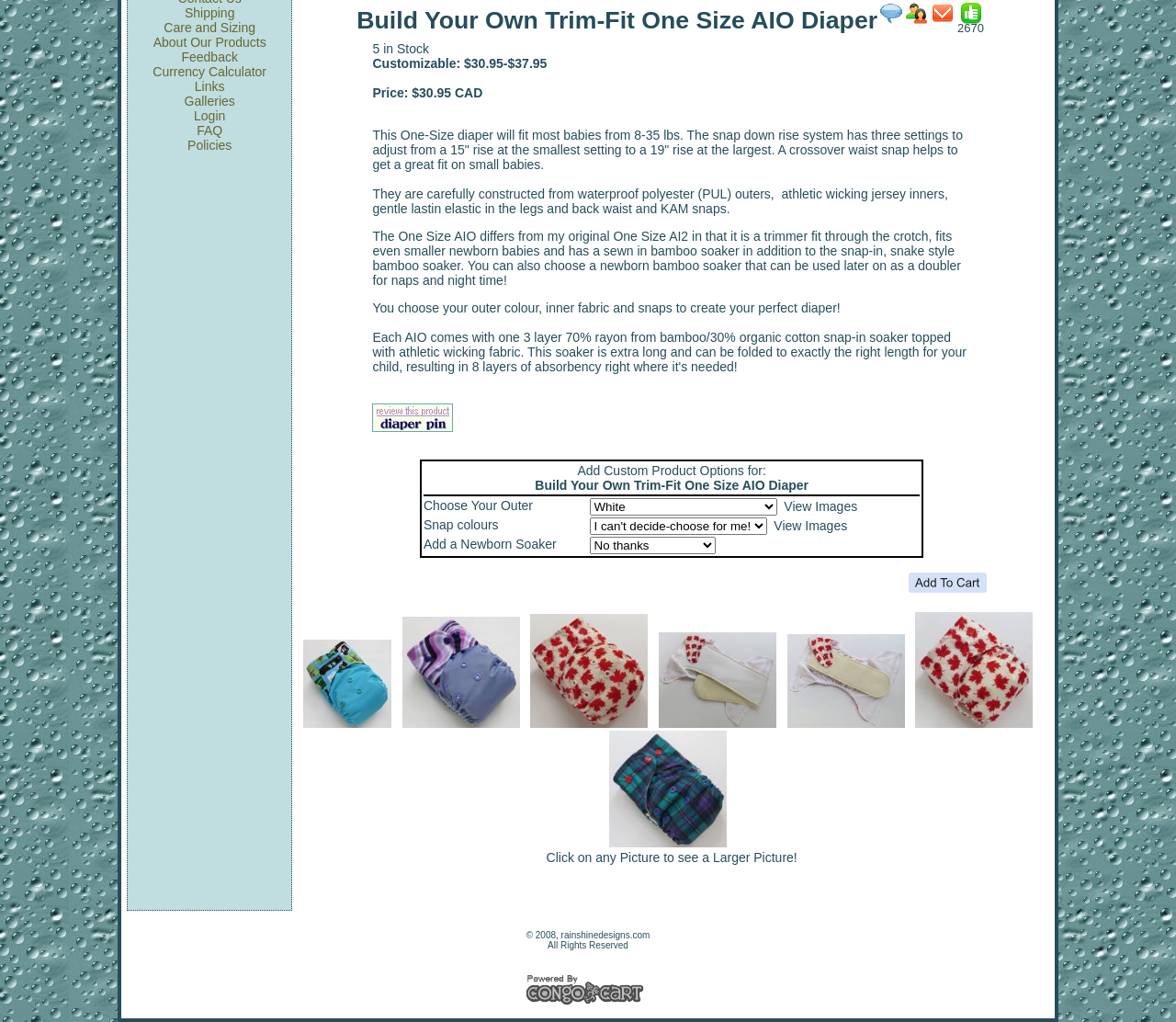Give the bounding box coordinates for the element described by: "Care and Sizing".

[0.139, 0.02, 0.217, 0.034]